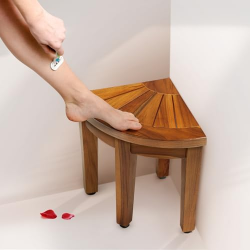Provide a brief response using a word or short phrase to this question:
Where is the stool positioned in the shower?

In a corner